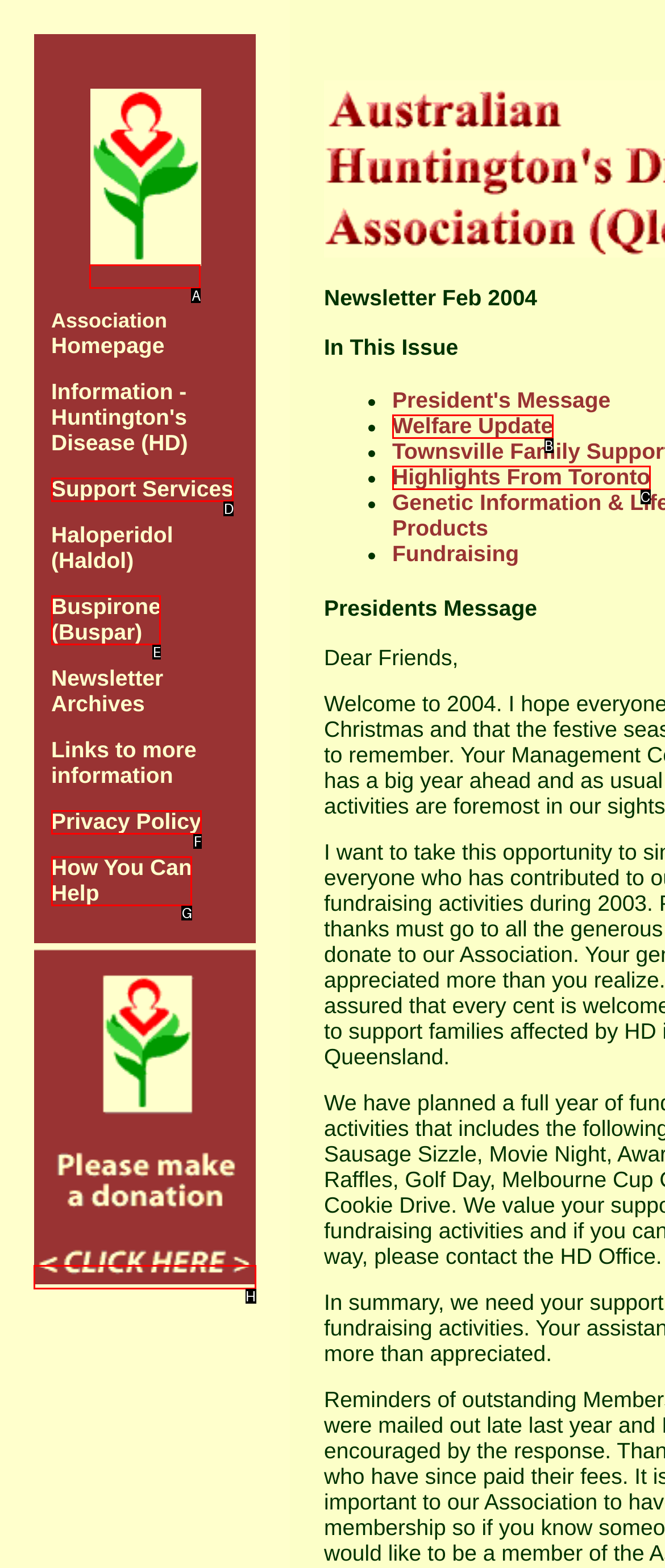Identify the letter of the UI element you need to select to accomplish the task: Make a donation.
Respond with the option's letter from the given choices directly.

H